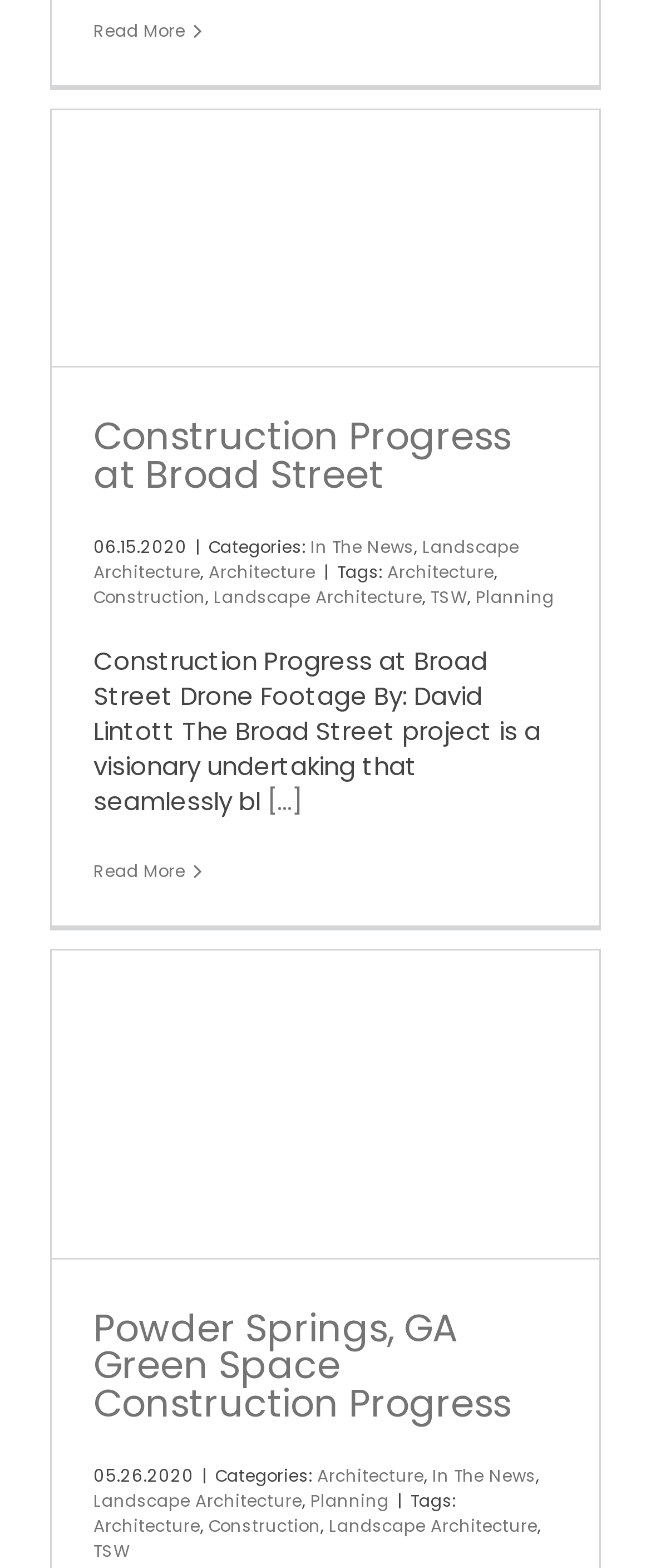Identify the bounding box coordinates for the UI element described as follows: In The News. Use the format (top-left x, top-left y, bottom-right x, bottom-right y) and ensure all values are floating point numbers between 0 and 1.

[0.477, 0.341, 0.636, 0.357]